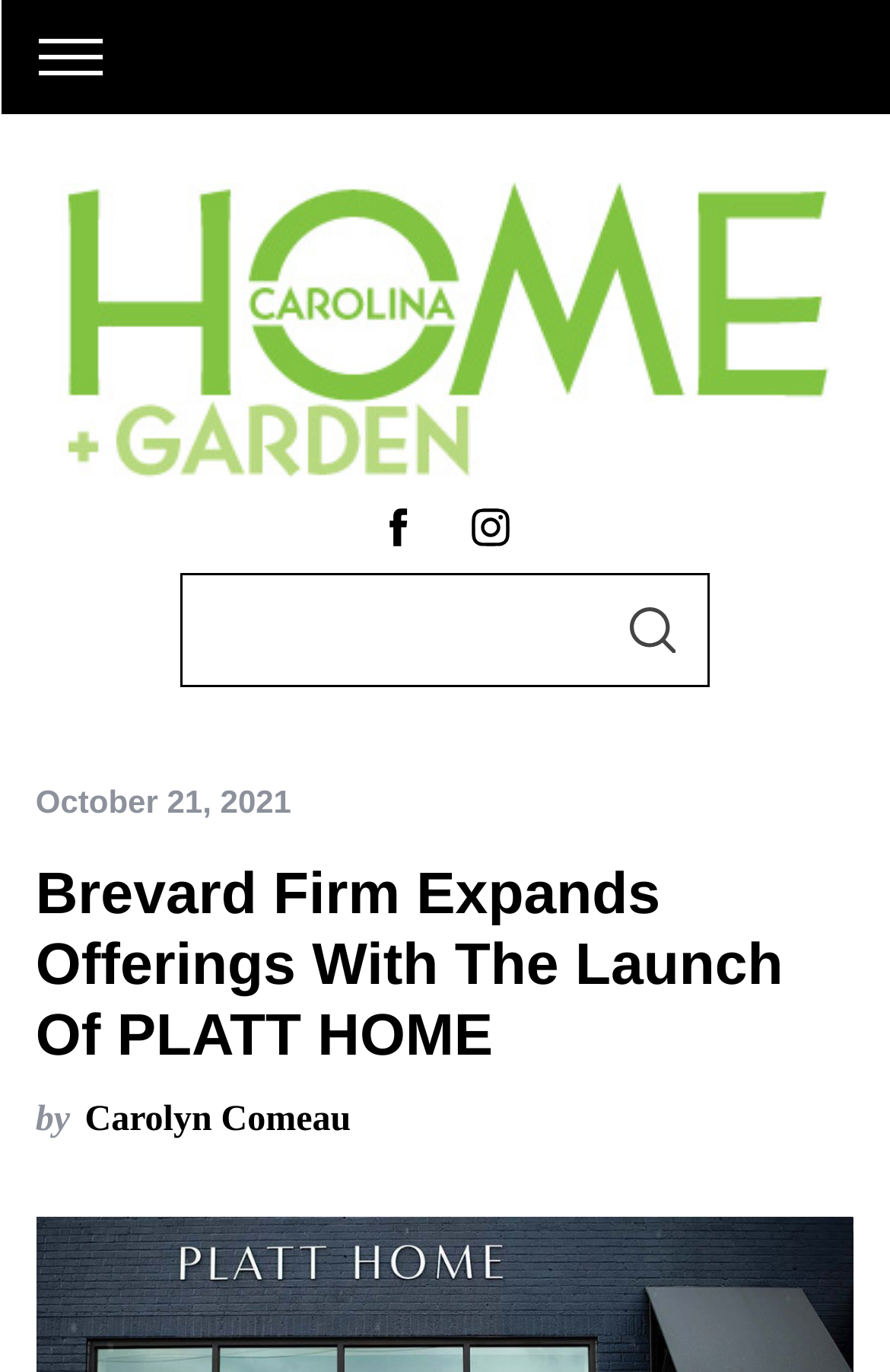Identify the bounding box of the UI component described as: "Search".

[0.669, 0.418, 0.797, 0.501]